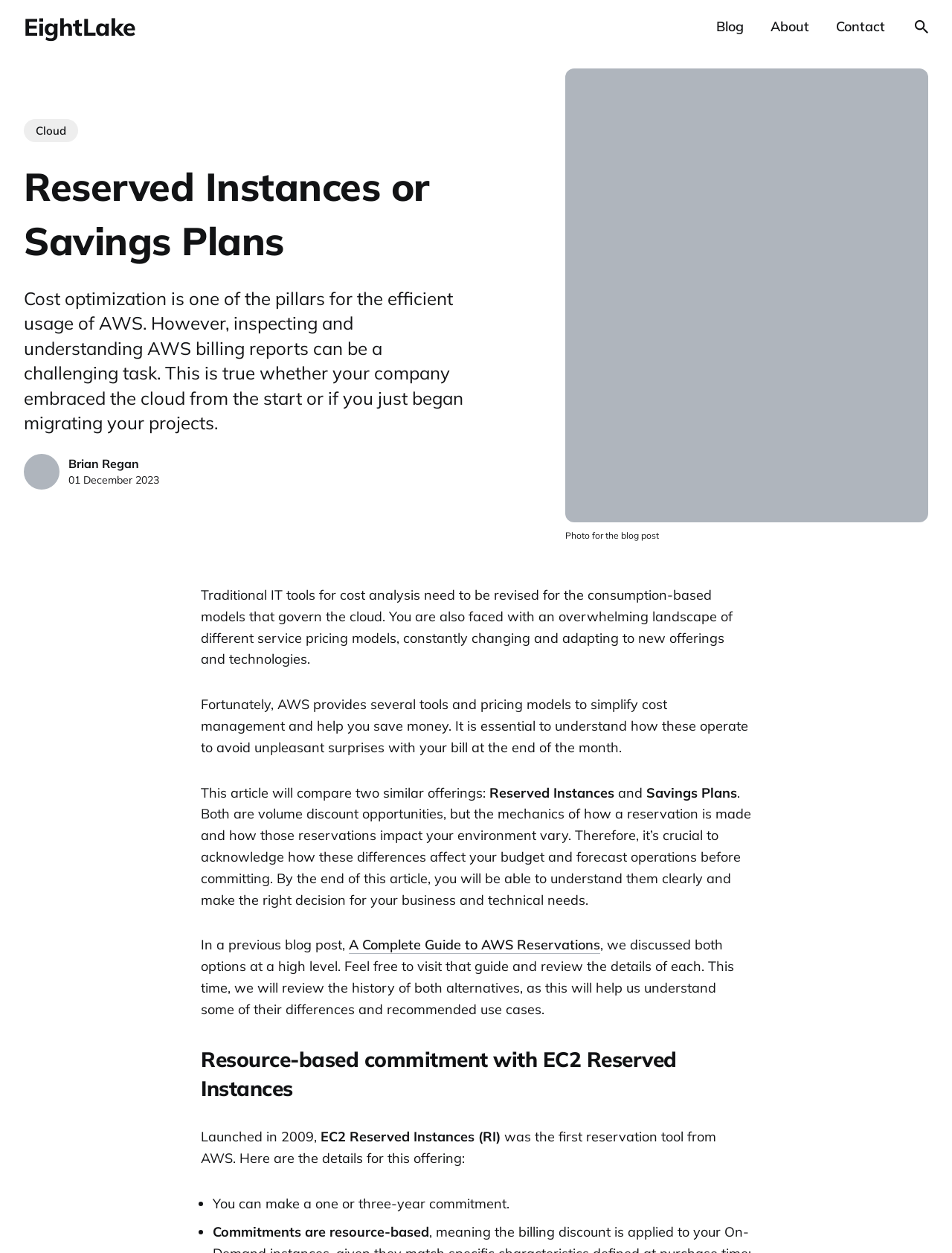Identify the bounding box coordinates for the element you need to click to achieve the following task: "Click the 'Blog' link". Provide the bounding box coordinates as four float numbers between 0 and 1, in the form [left, top, right, bottom].

[0.752, 0.014, 0.781, 0.028]